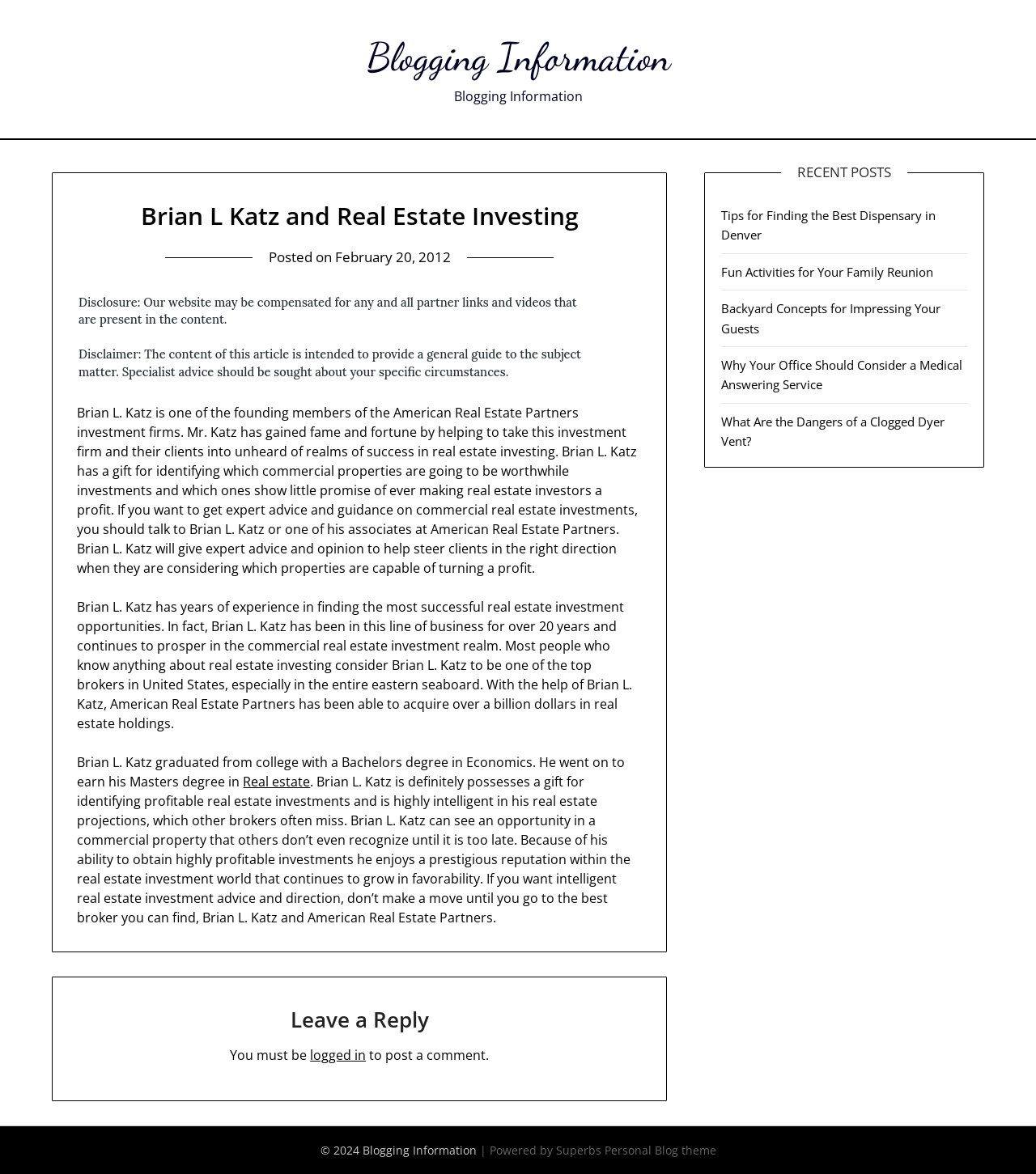Identify the bounding box coordinates of the region that should be clicked to execute the following instruction: "Leave a reply".

[0.075, 0.854, 0.619, 0.89]